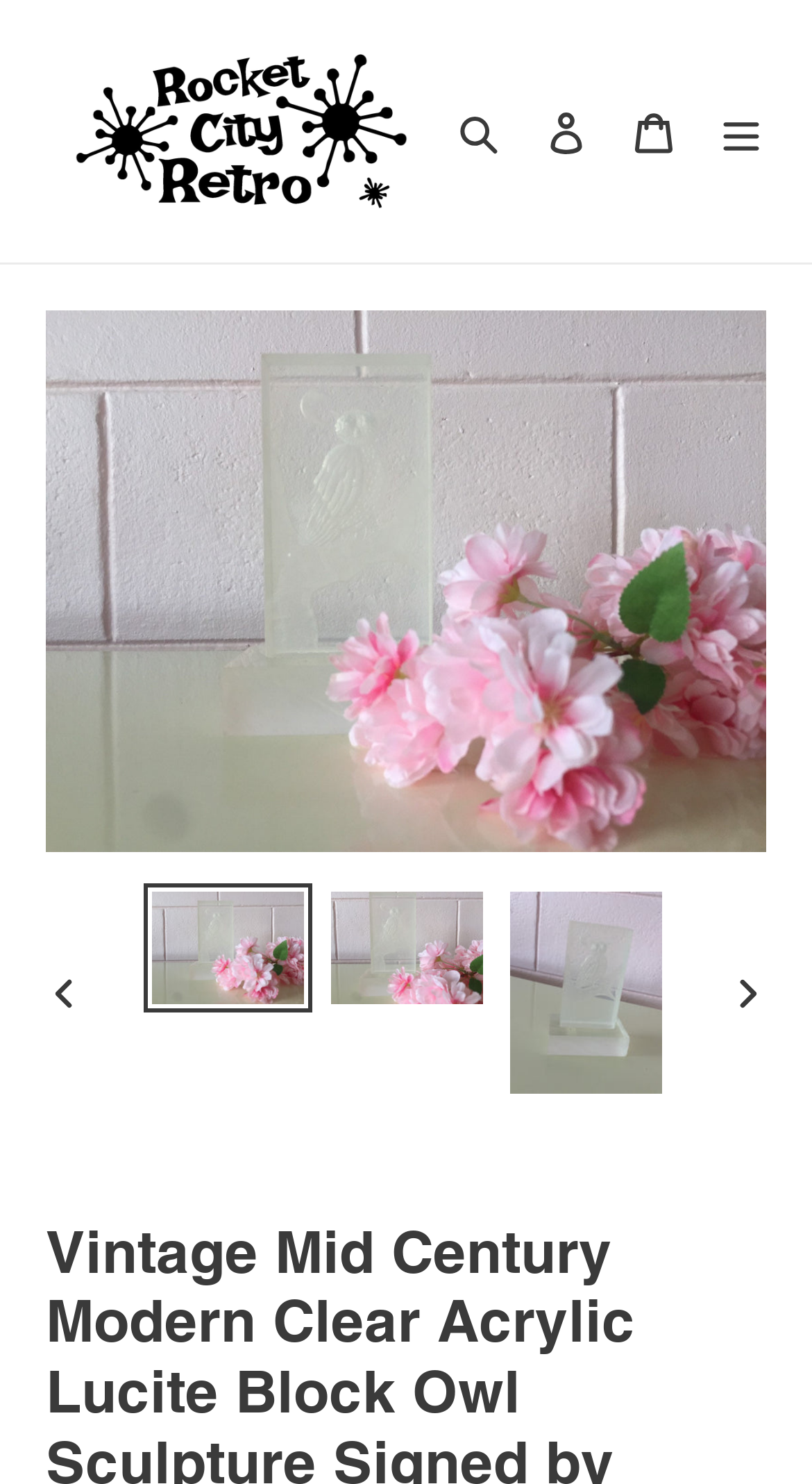Please locate the bounding box coordinates of the element that should be clicked to achieve the given instruction: "Click the 'Cart' link".

[0.751, 0.059, 0.859, 0.117]